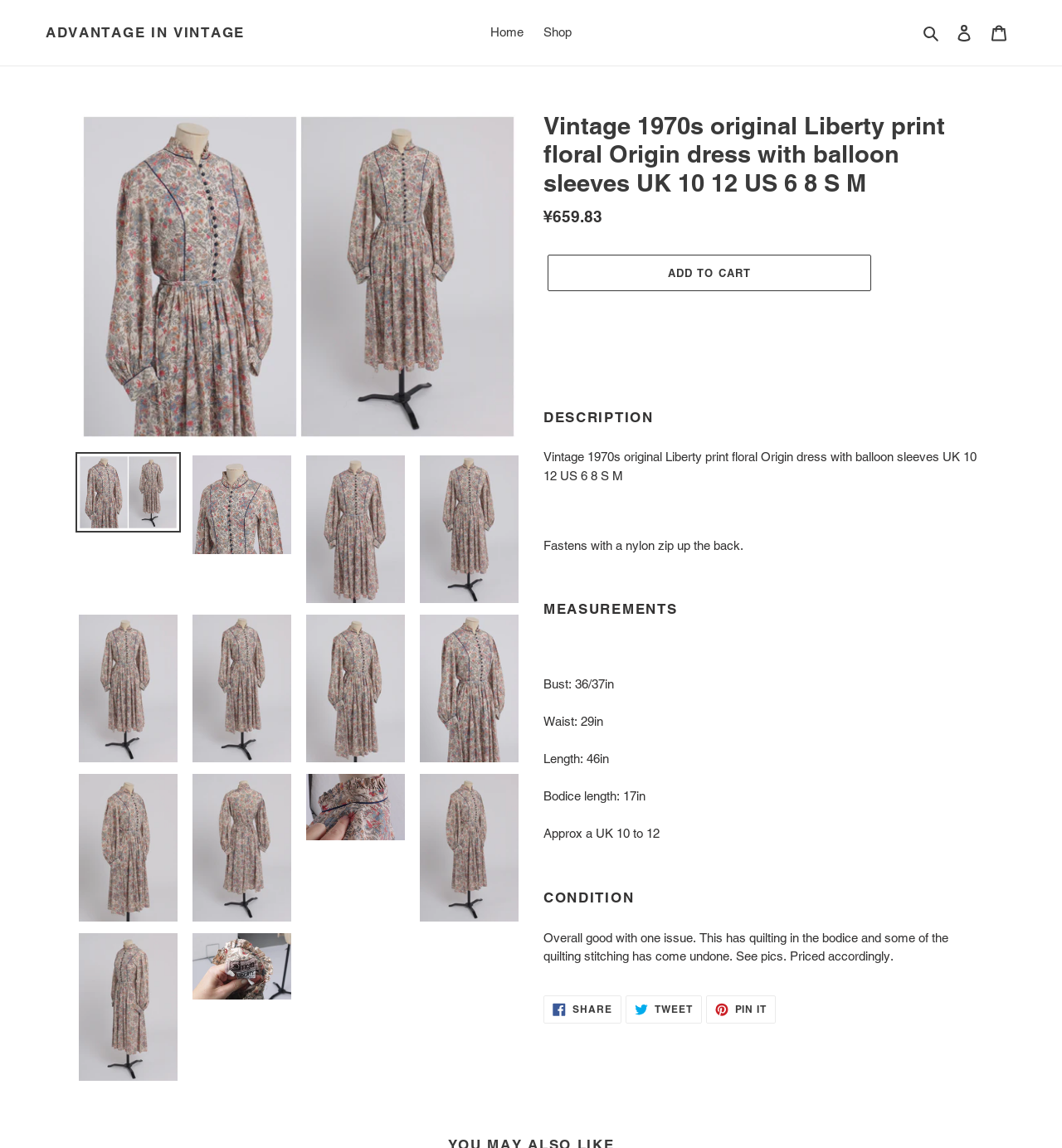What is the condition of the dress?
Please provide a single word or phrase in response based on the screenshot.

Good with one issue